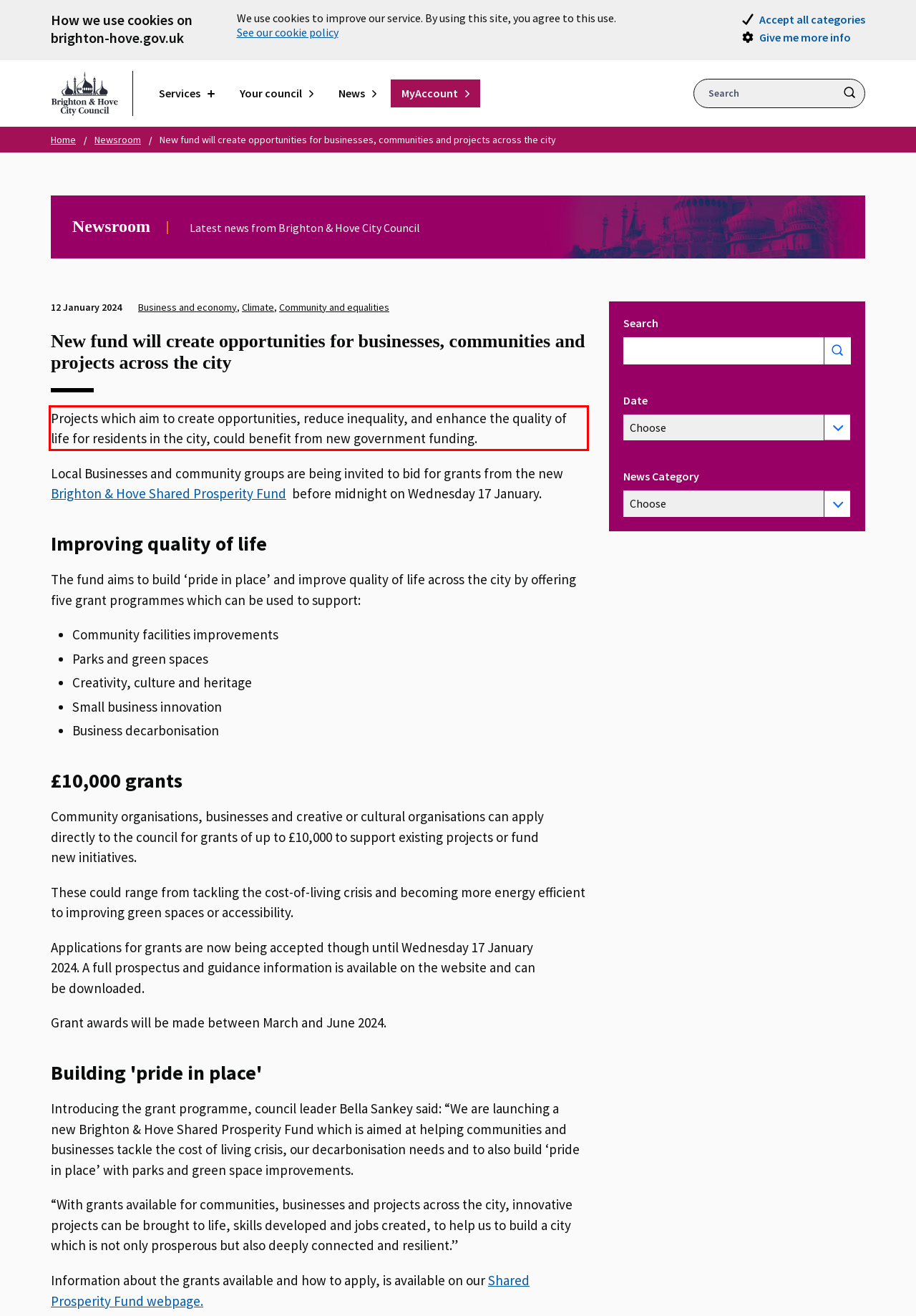Please take the screenshot of the webpage, find the red bounding box, and generate the text content that is within this red bounding box.

Projects which aim to create opportunities, reduce inequality, and enhance the quality of life for residents in the city, could benefit from new government funding.